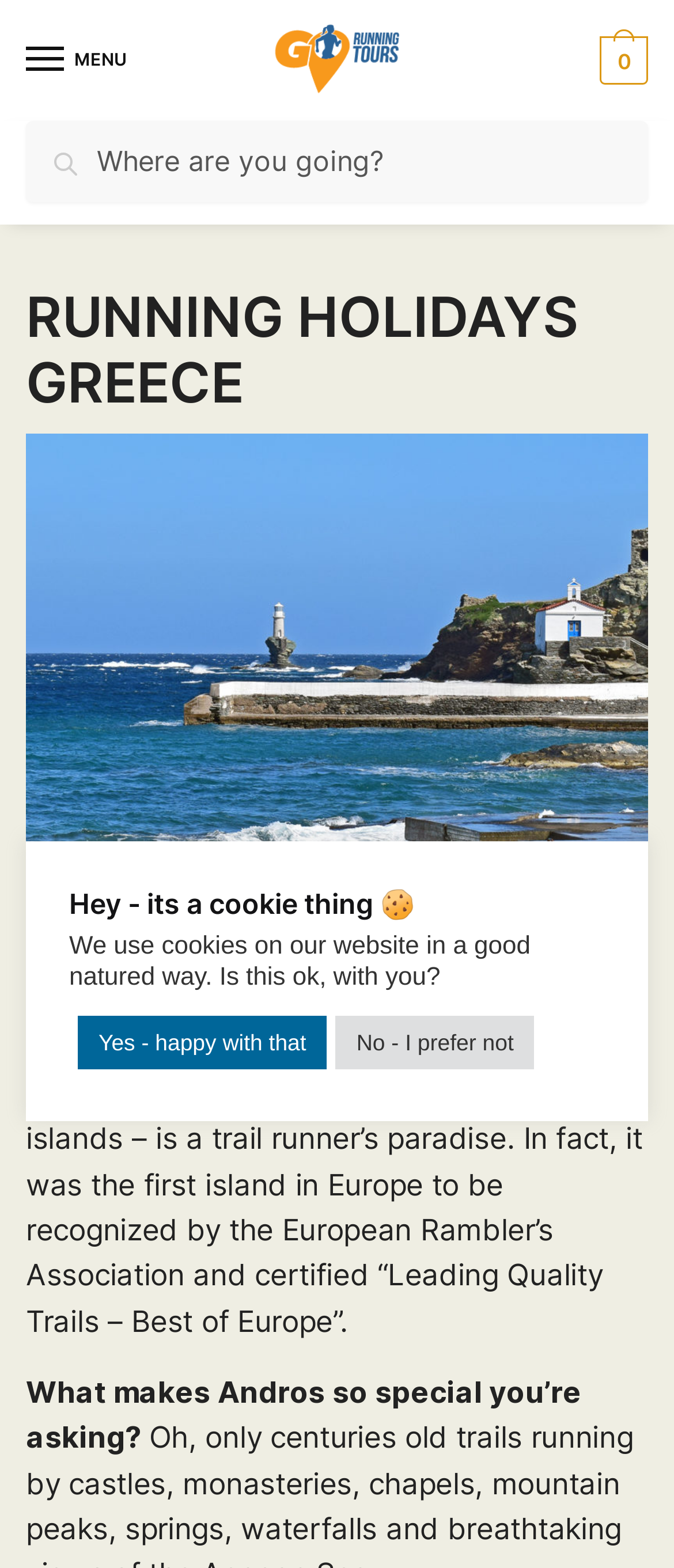Analyze the image and answer the question with as much detail as possible: 
What is the name of the company or organization behind the webpage?

The webpage has a link 'GO! RUNNING TOURS' at the top, which suggests that it is the name of the company or organization behind the webpage, offering running tours and holidays in Greece.